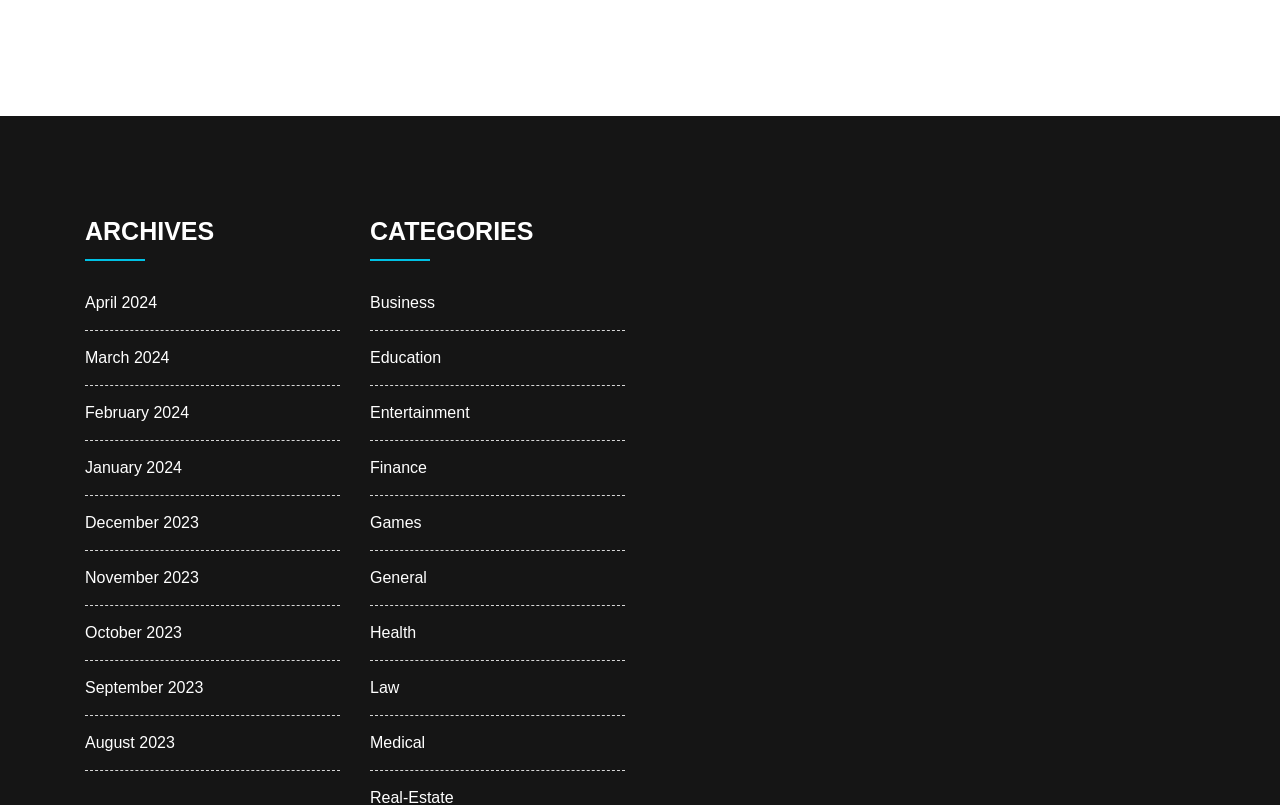Determine the bounding box coordinates of the region to click in order to accomplish the following instruction: "view archives". Provide the coordinates as four float numbers between 0 and 1, specifically [left, top, right, bottom].

[0.066, 0.268, 0.266, 0.324]